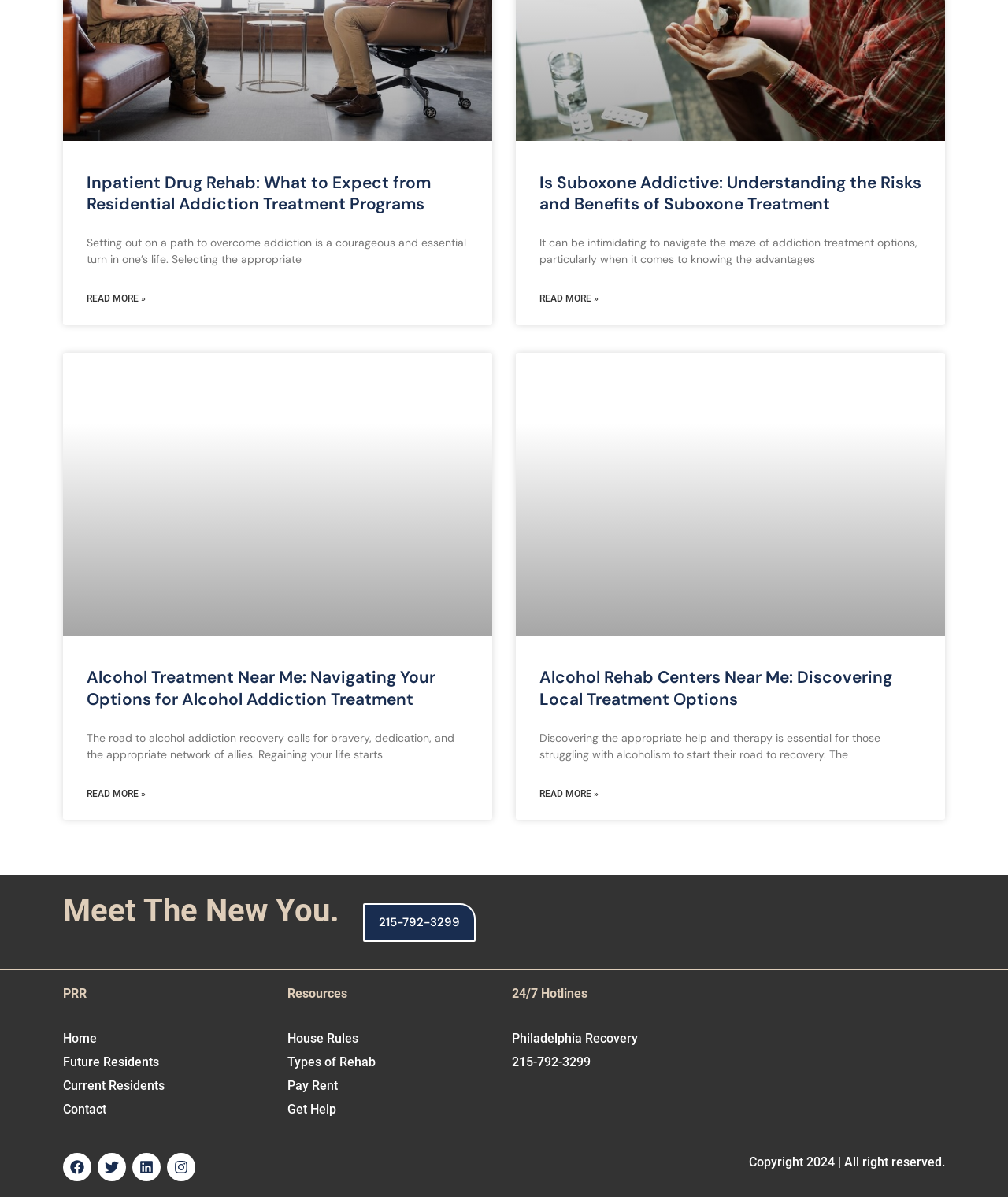Using the webpage screenshot and the element description Philadelphia Recovery 215-792-3299, determine the bounding box coordinates. Specify the coordinates in the format (top-left x, top-left y, bottom-right x, bottom-right y) with values ranging from 0 to 1.

[0.508, 0.861, 0.633, 0.894]